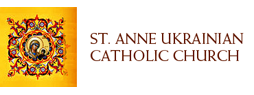Give a detailed account of what is happening in the image.

The image depicts the logo of St. Anne Ukrainian Catholic Church, featuring a vibrant and artistic design that embodies the church's cultural heritage. Prominently displayed, the emblem includes a central icon of the Virgin Mary and Child, surrounded by intricate decorative elements that reflect Ukrainian artistic traditions. The church's name, "St. Anne Ukrainian Catholic Church," is elegantly inscribed in a bold, brown font, conveying a sense of history and community. This visual representation underscores the church's mission as a welcoming place of worship, grounded in a rich history that dates back to its establishment in North Kildonan, Winnipeg, in 1959.